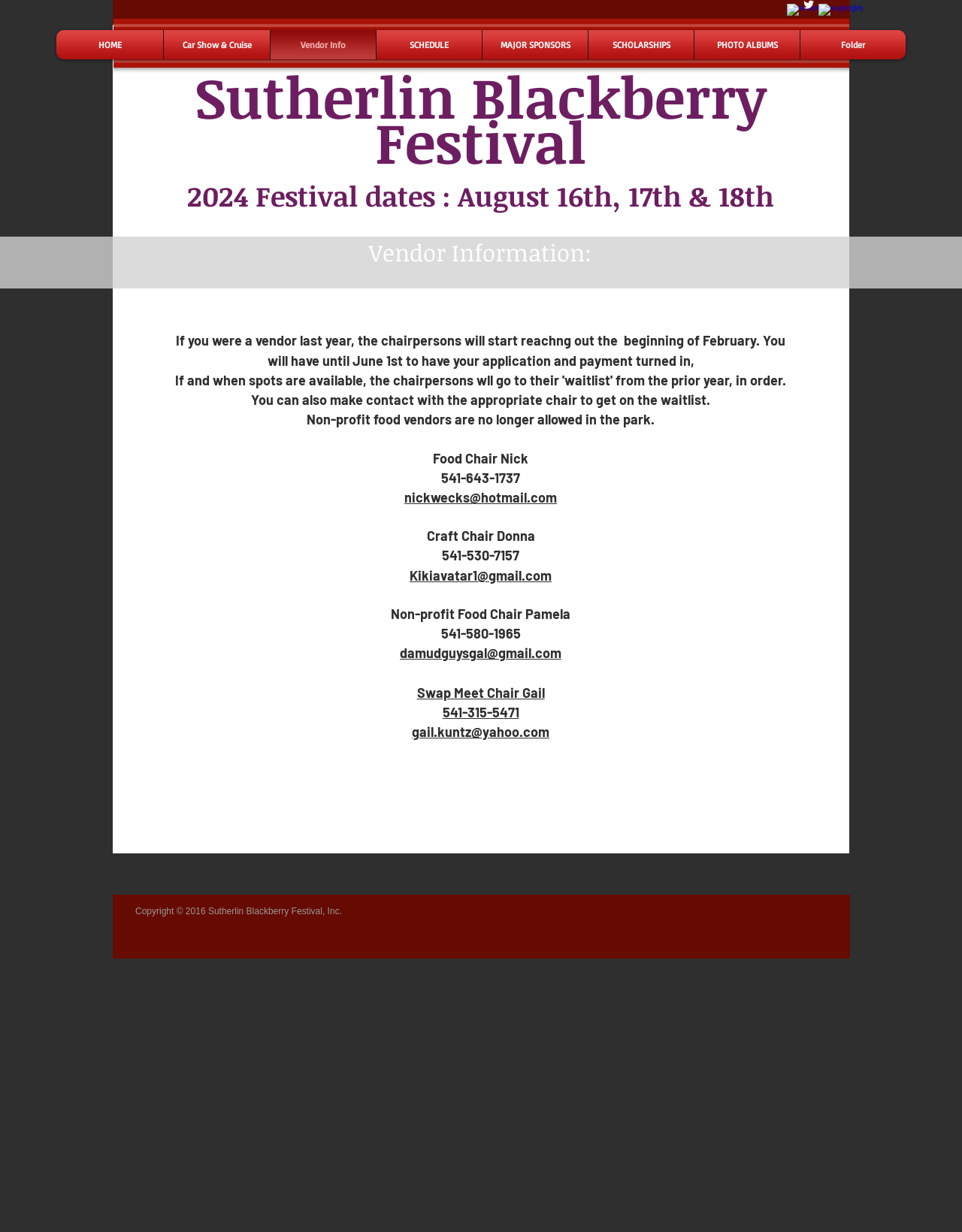Please determine the bounding box coordinates of the element's region to click in order to carry out the following instruction: "Email Craft Chair Donna". The coordinates should be four float numbers between 0 and 1, i.e., [left, top, right, bottom].

[0.426, 0.46, 0.573, 0.474]